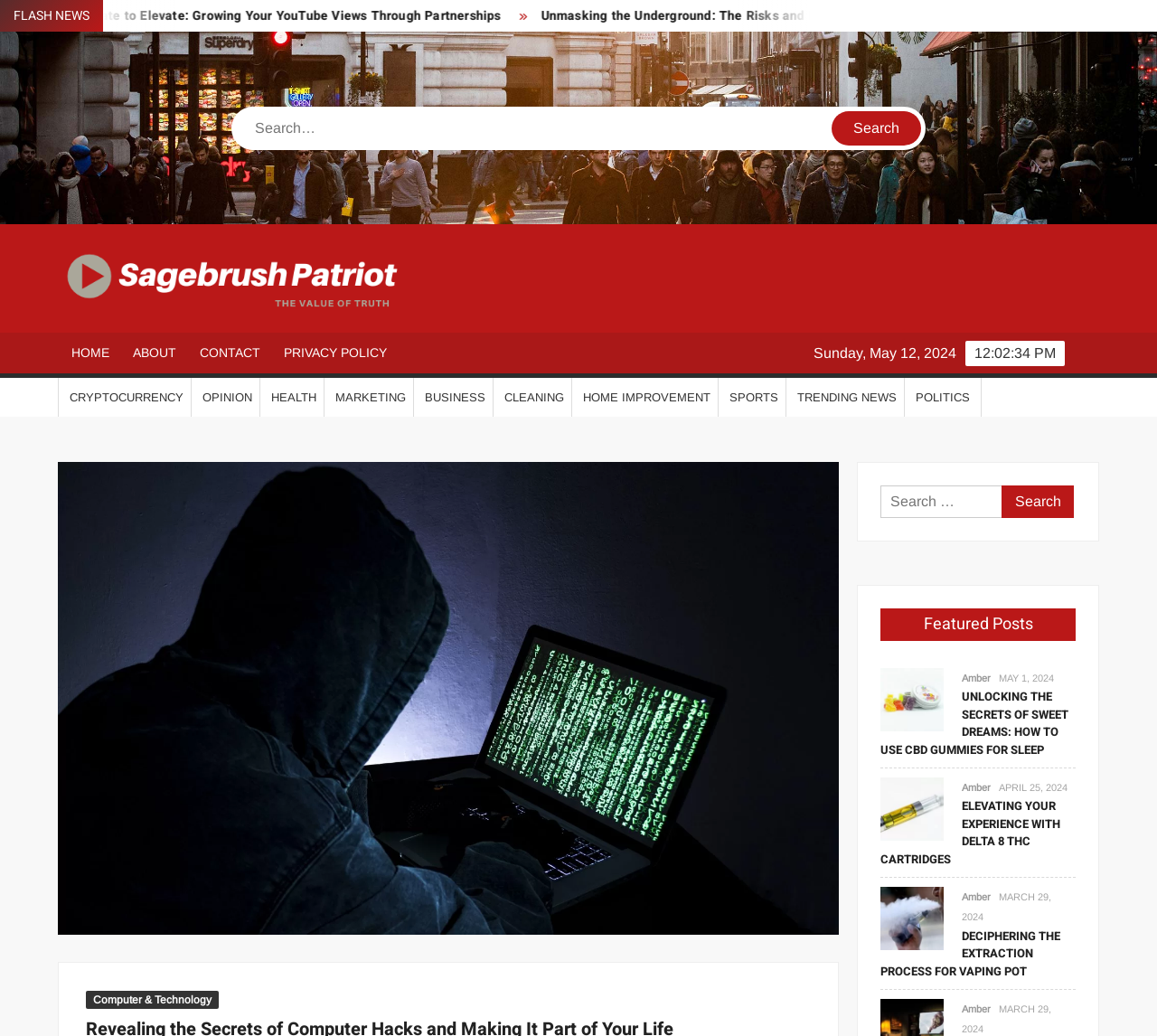Locate the bounding box coordinates of the area you need to click to fulfill this instruction: 'Visit the Sagebrush Patriot homepage'. The coordinates must be in the form of four float numbers ranging from 0 to 1: [left, top, right, bottom].

[0.05, 0.234, 0.361, 0.304]